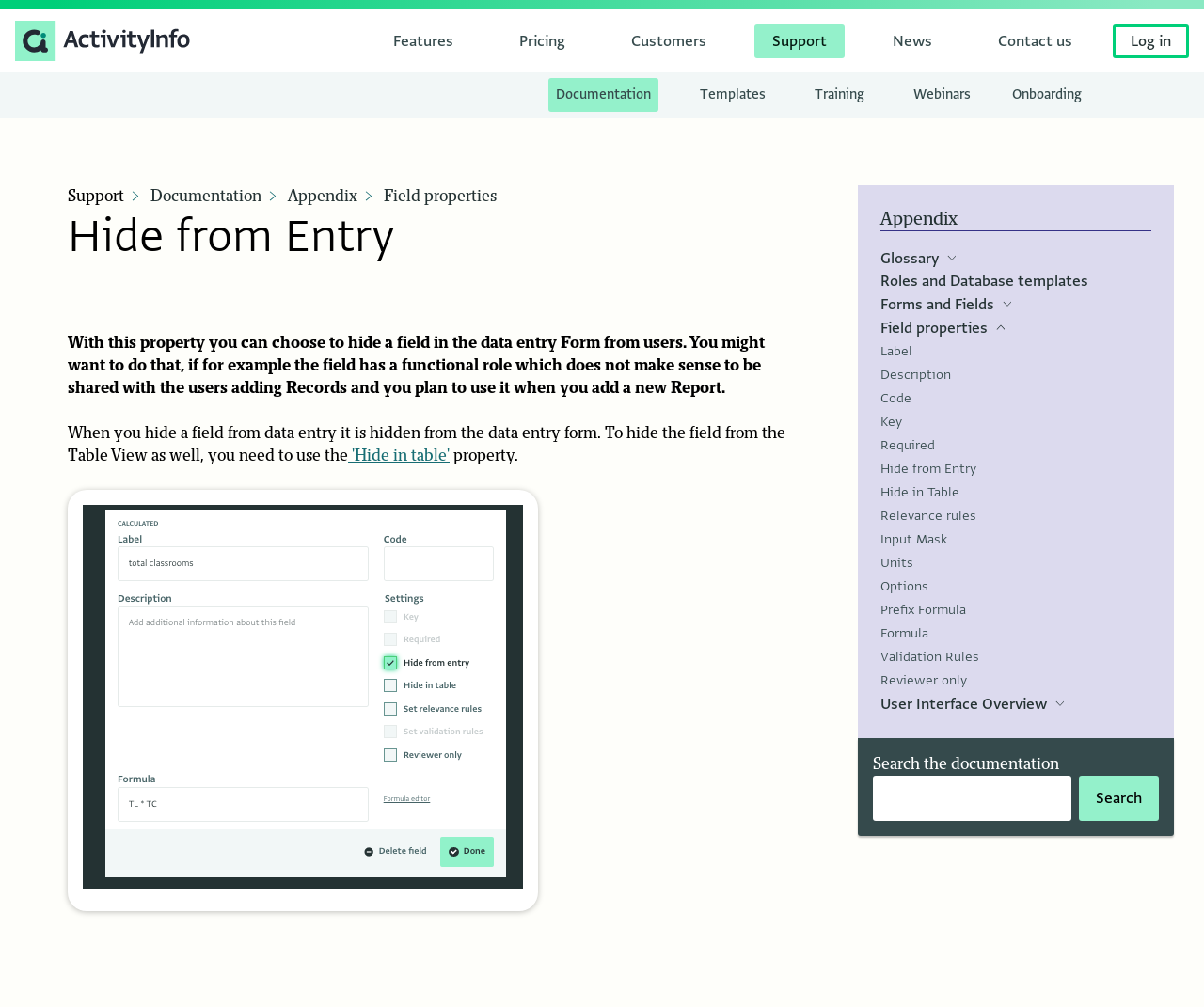What is the search function for?
Please provide a comprehensive answer to the question based on the webpage screenshot.

The search function is located at the bottom of the webpage, and is used to search the documentation, allowing users to quickly find specific information within the documentation.